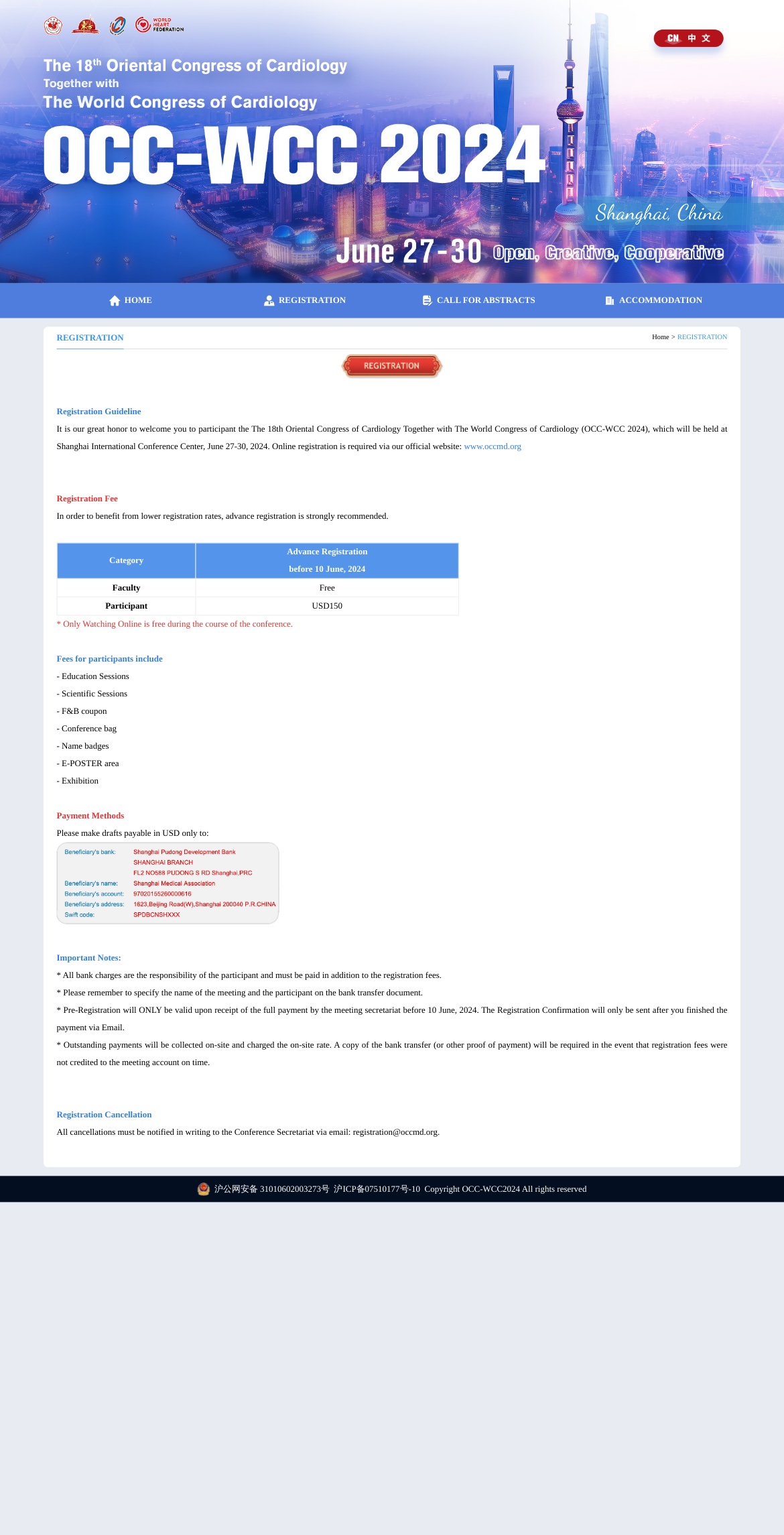Find the bounding box coordinates for the element described here: "CALL FOR ABSTRACTS".

[0.527, 0.184, 0.695, 0.207]